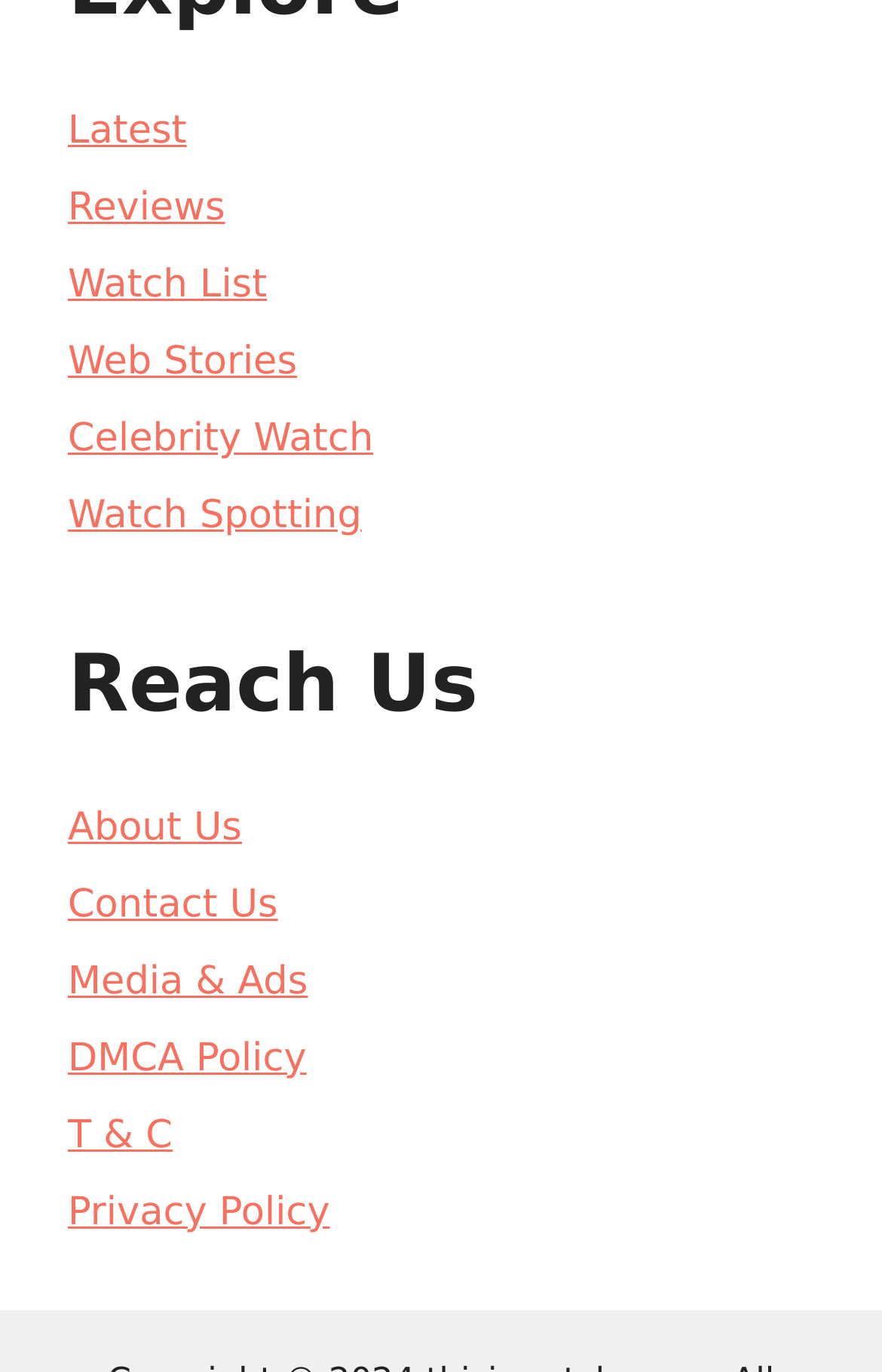Indicate the bounding box coordinates of the element that needs to be clicked to satisfy the following instruction: "Contact the website". The coordinates should be four float numbers between 0 and 1, i.e., [left, top, right, bottom].

[0.077, 0.643, 0.315, 0.676]